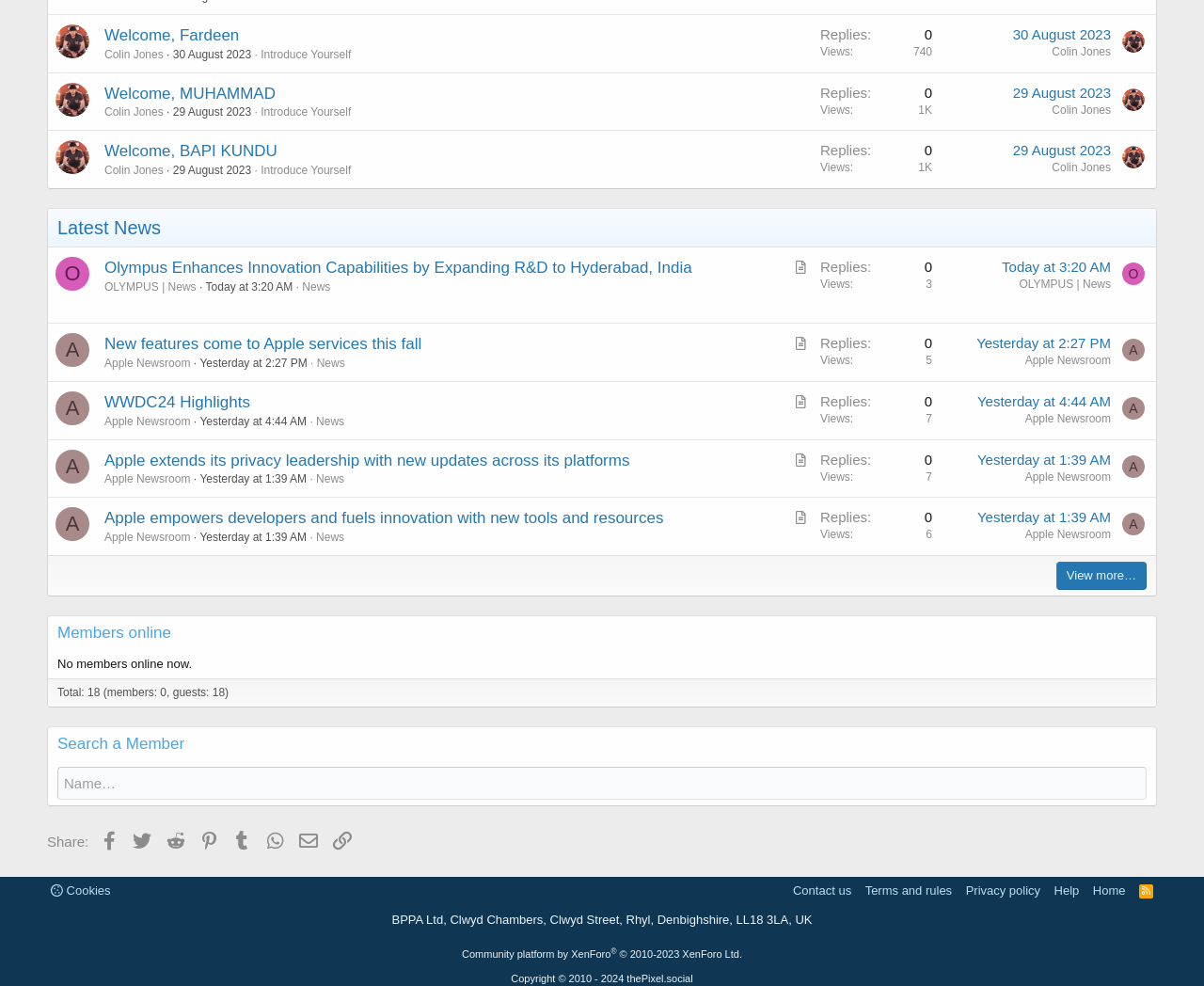From the webpage screenshot, predict the bounding box of the UI element that matches this description: "Medicinal Plants and Herbs".

None